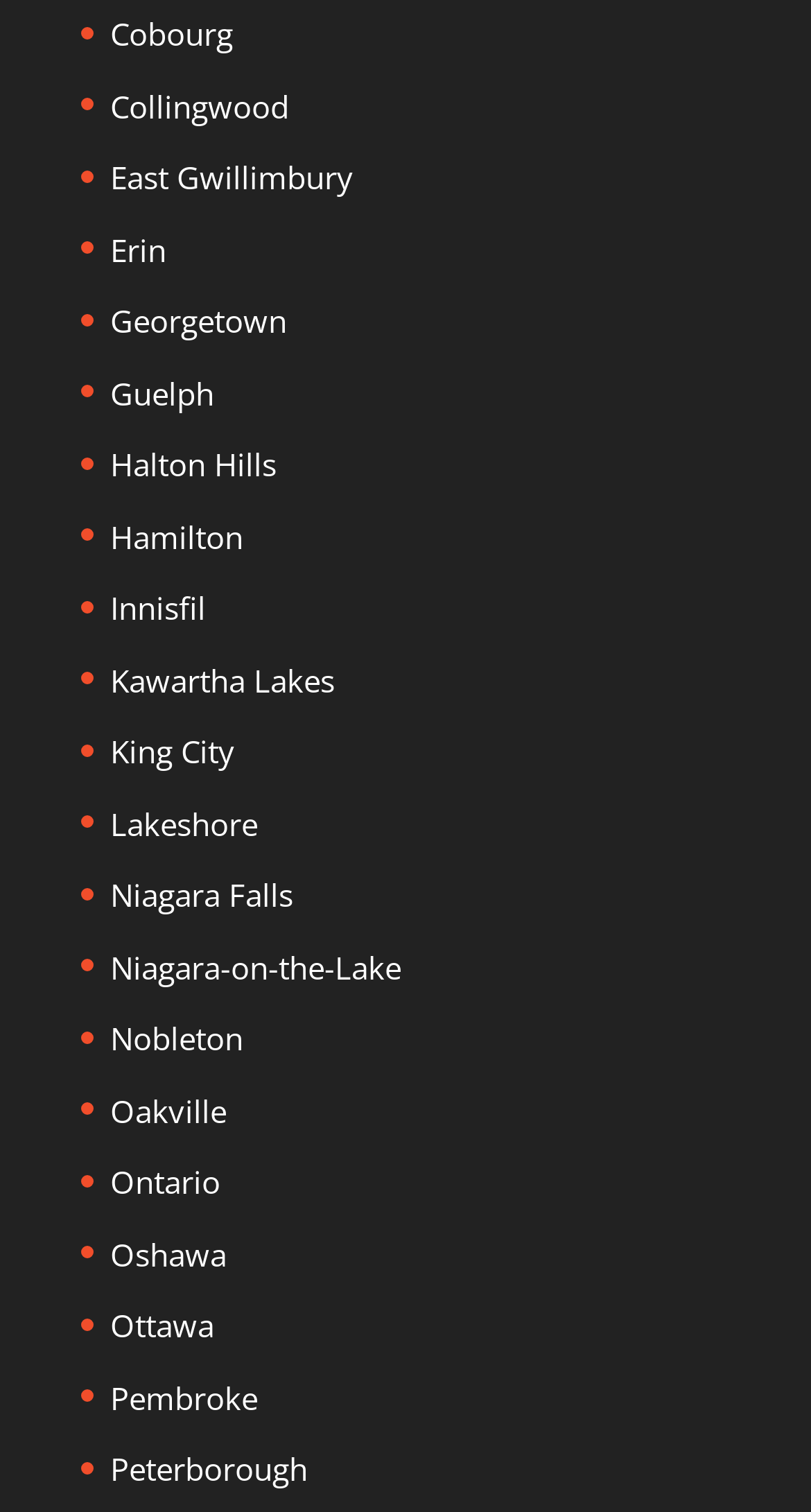Bounding box coordinates are specified in the format (top-left x, top-left y, bottom-right x, bottom-right y). All values are floating point numbers bounded between 0 and 1. Please provide the bounding box coordinate of the region this sentence describes: Kawartha Lakes

[0.136, 0.435, 0.413, 0.463]